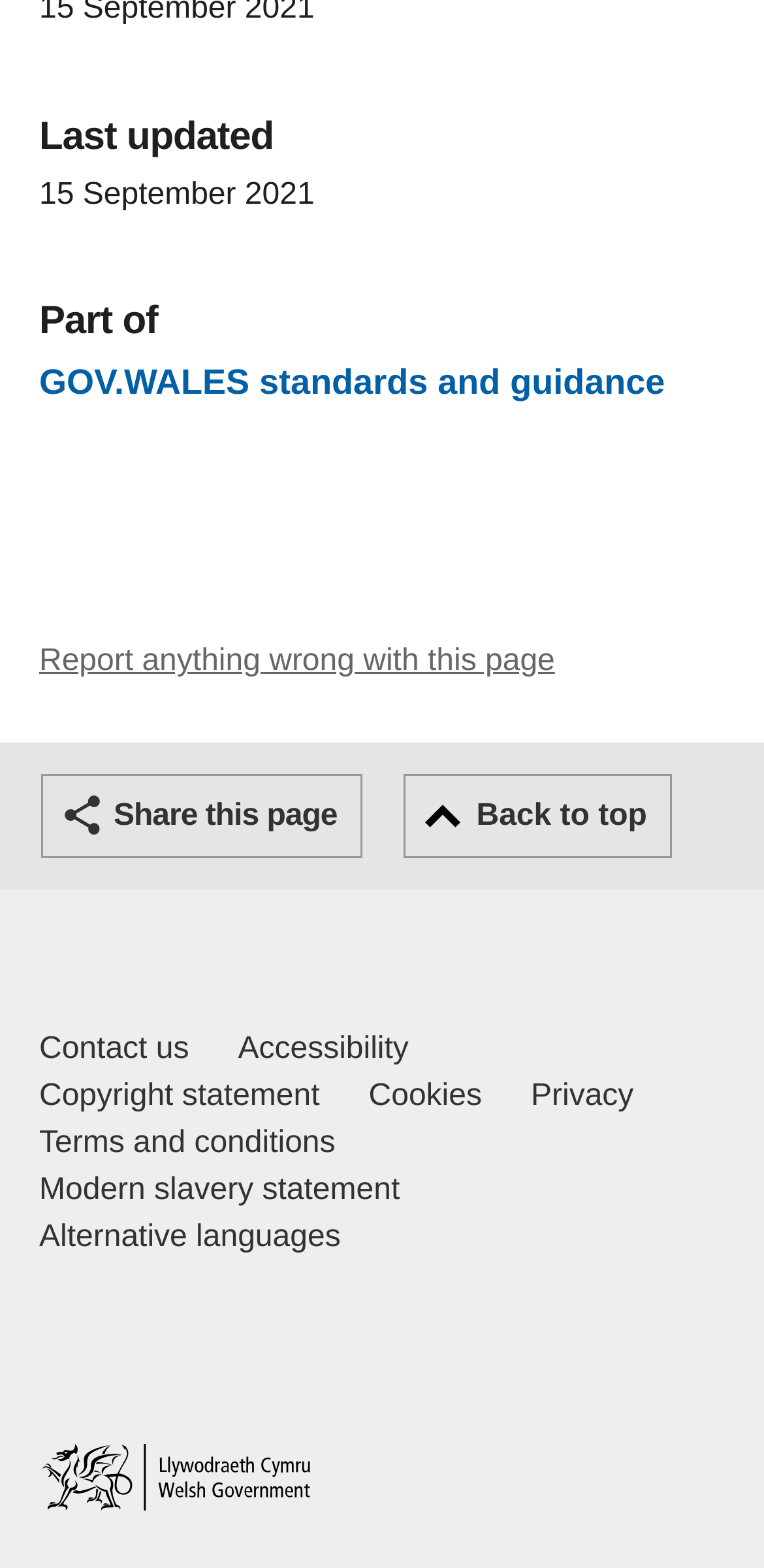Please identify the bounding box coordinates of the region to click in order to complete the task: "Report anything wrong with this page". The coordinates must be four float numbers between 0 and 1, specified as [left, top, right, bottom].

[0.051, 0.411, 0.726, 0.433]